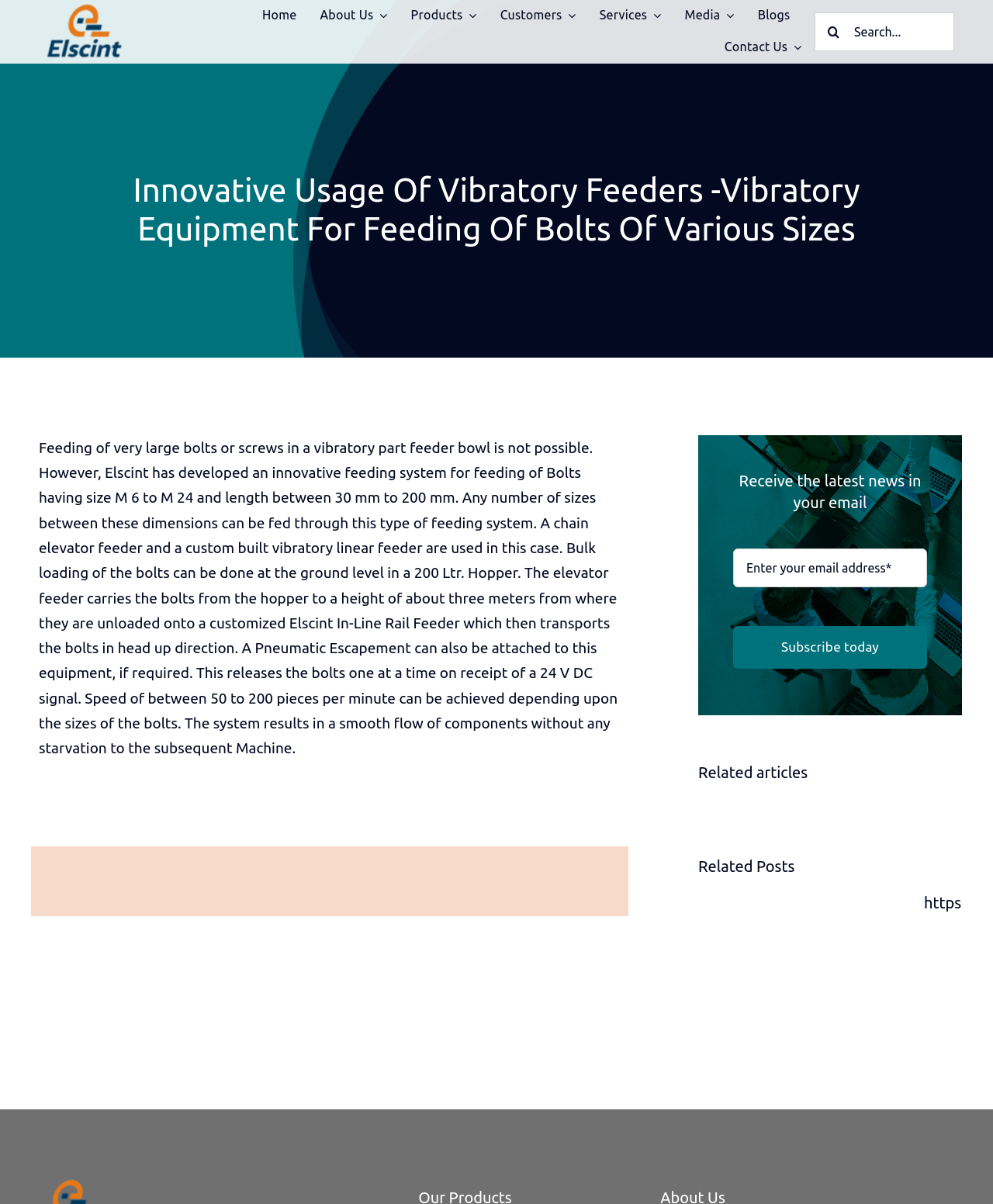Use a single word or phrase to answer the question:
What is the purpose of the search box?

Search for content